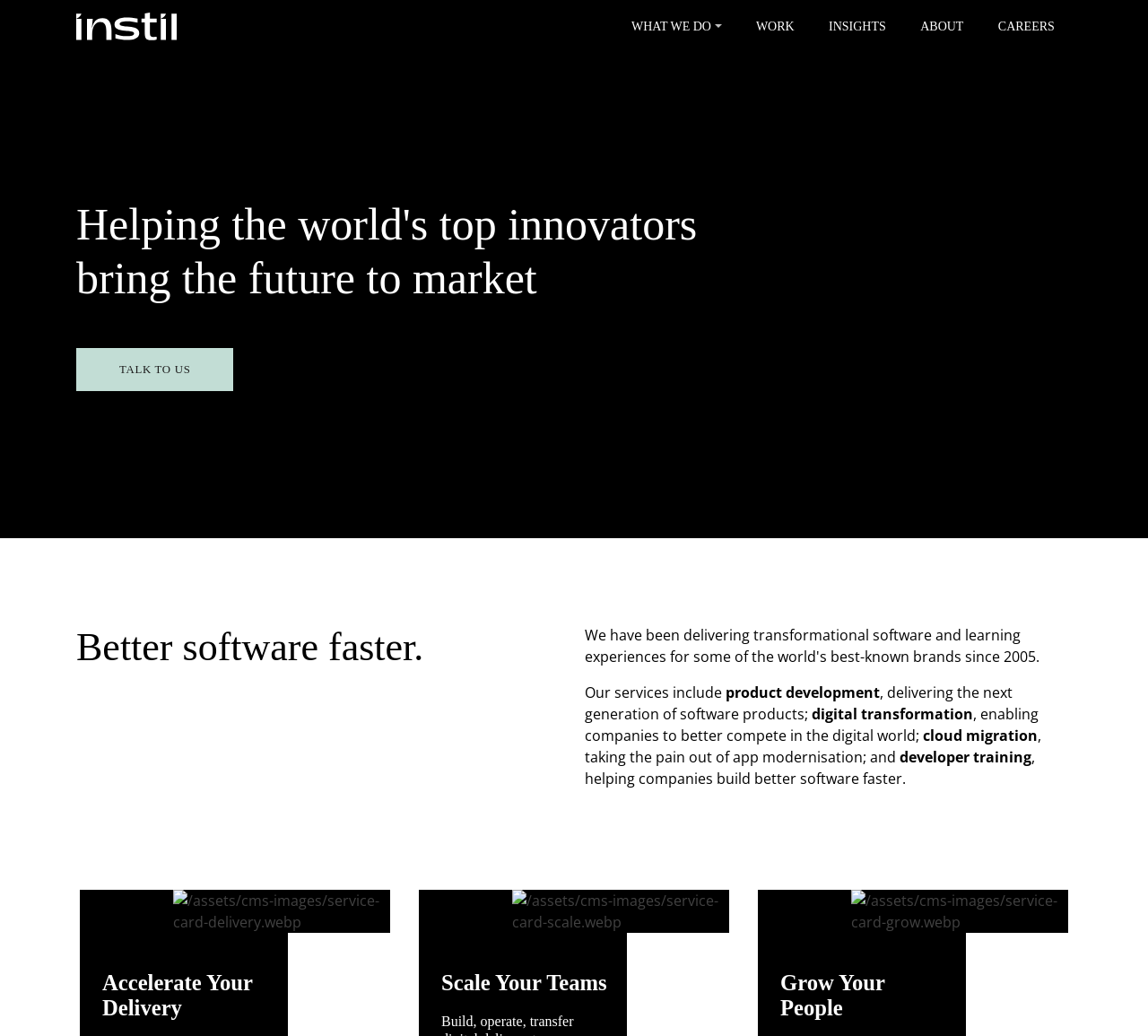Explain the webpage's layout and main content in detail.

The webpage is about Instil, a company that provides custom software solutions and developer training for technology companies globally. At the top left, there is a link and an image, likely a logo. Below this, there is a heading that reads "Helping the world's top innovators bring the future to market". 

To the right of the logo, there are five links: "WHAT WE DO", "WORK", "INSIGHTS", "ABOUT", and "CAREERS", which are evenly spaced and aligned horizontally. 

Below the links, there is a button "TALK TO US" positioned at the top left. Underneath this button, there is a heading that reads "Better software faster." 

Further down, there is a section that describes the company's services. The text "Our services include" is followed by a list of services, including "product development", "digital transformation", "cloud migration", and "developer training", which are separated by commas and semicolons. 

Below this section, there are three images, each accompanied by a heading. The first image is related to delivery, the second to scaling teams, and the third to growth. The headings are "Scale Your Teams" and are positioned above their respective images.